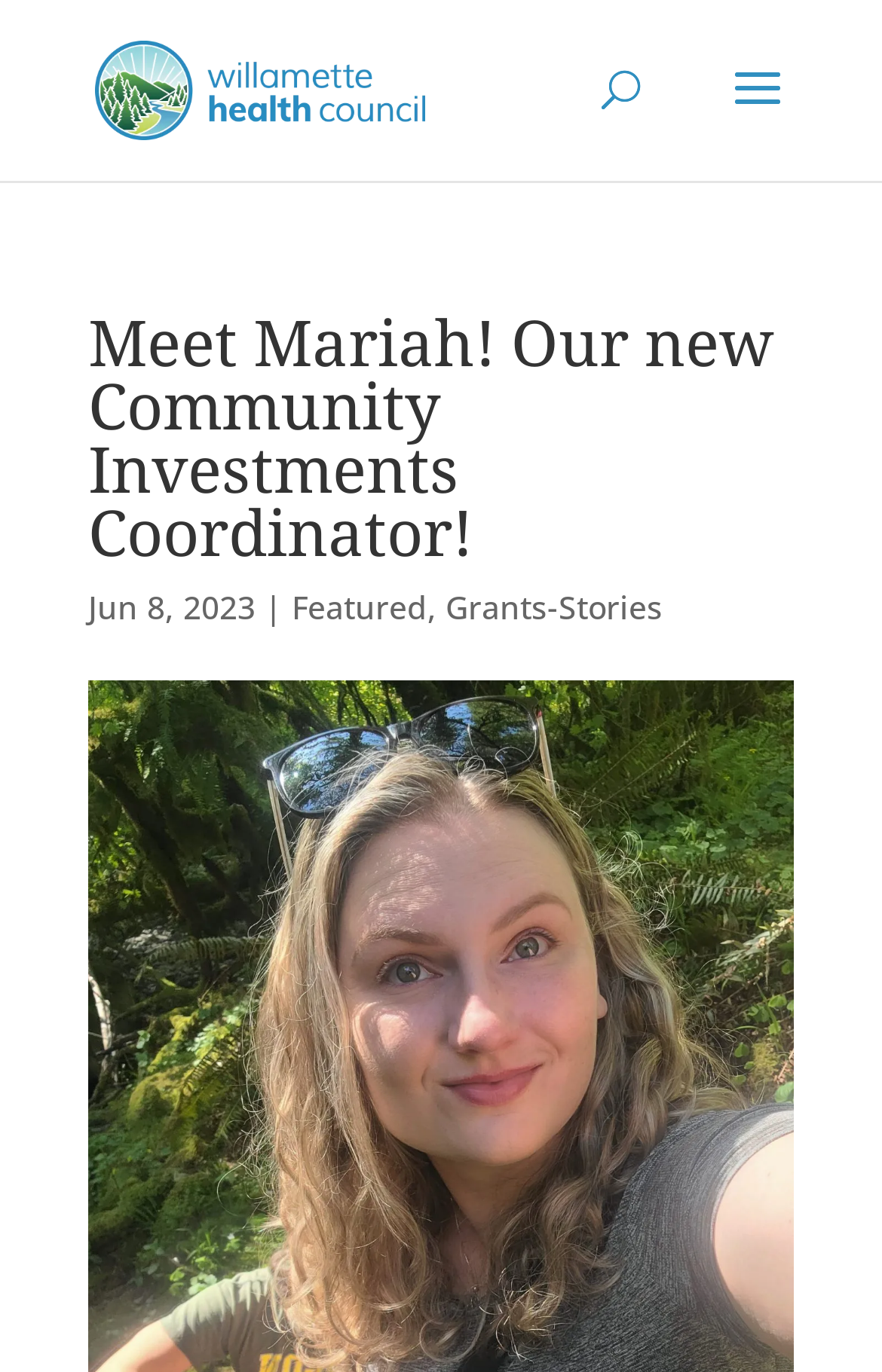Please find and give the text of the main heading on the webpage.

Meet Mariah! Our new Community Investments Coordinator!